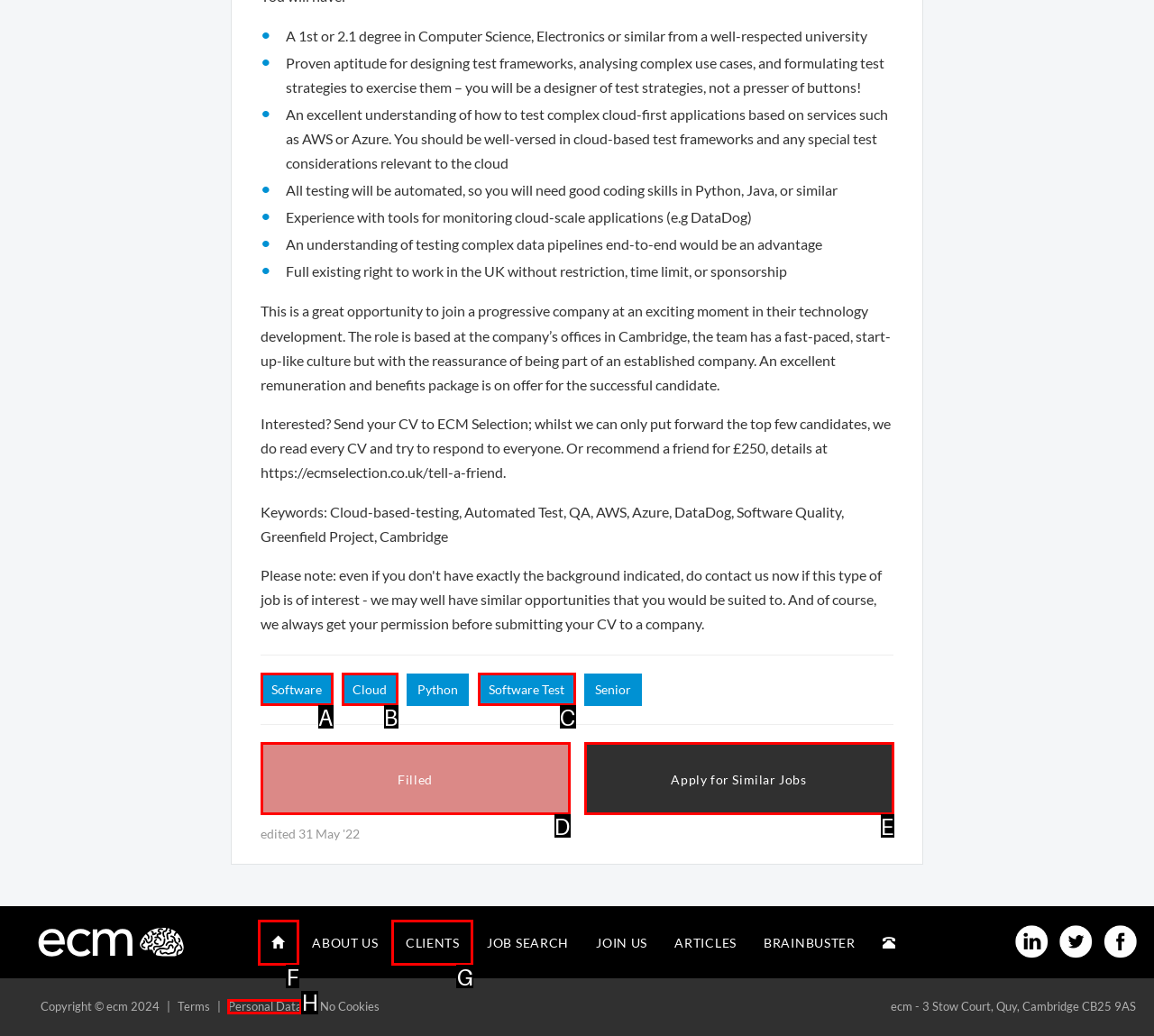Indicate the letter of the UI element that should be clicked to accomplish the task: Click the 'Home' link. Answer with the letter only.

F